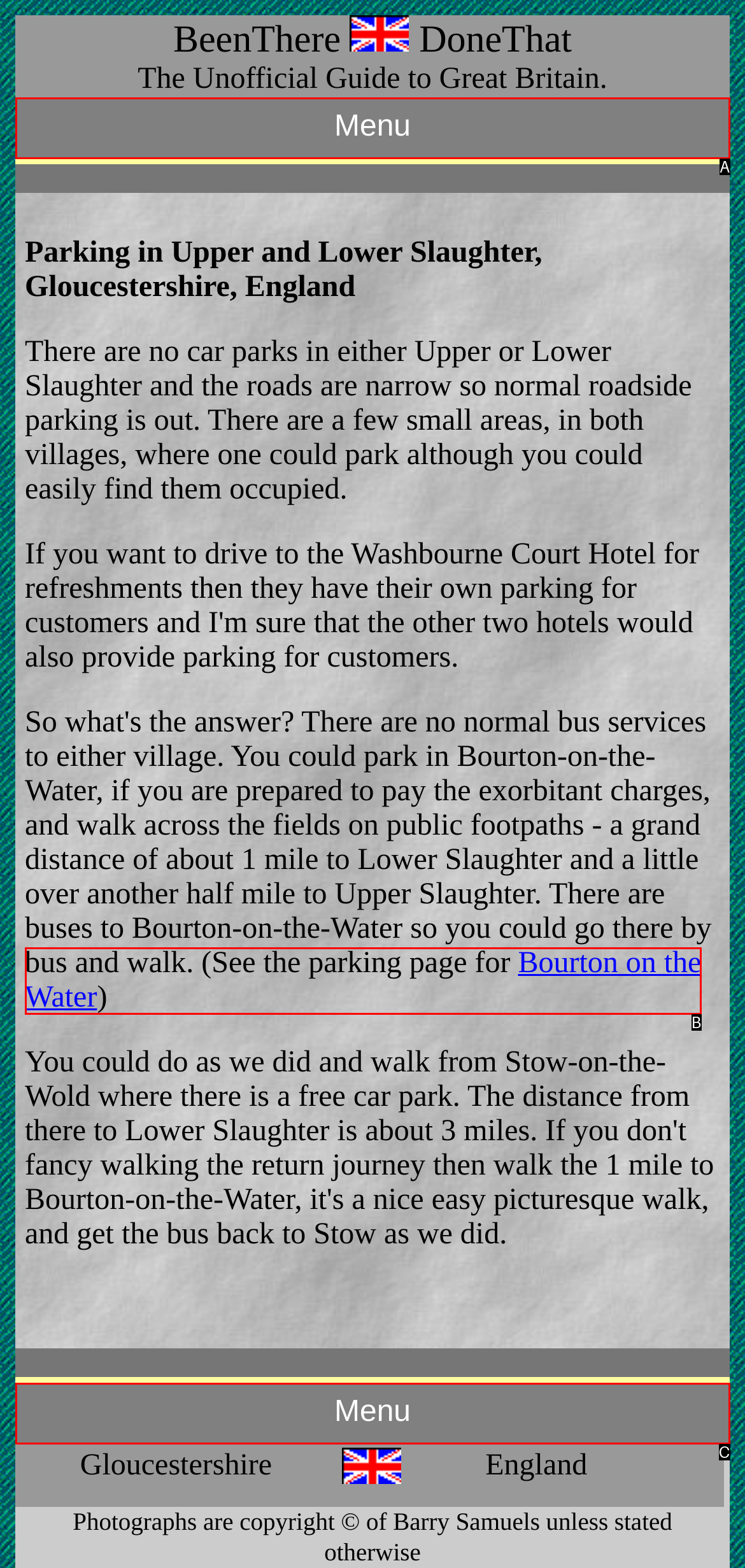From the given choices, identify the element that matches: Bourton on the Water
Answer with the letter of the selected option.

B